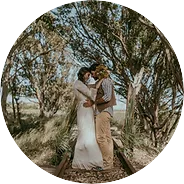Explain what the image portrays in a detailed manner.

This enchanting image captures a romantic moment between a couple deeply in love, embracing amidst a beautifully serene natural setting. The scene is framed by lush greenery, with towering trees creating a soft, dappled light. The couple is dressed in elegant wedding attire, embodying the bliss of their union. The bride's flowing gown exudes grace, while the groom, with a relaxed yet stylish look, adds a touch of charm to the atmosphere. This visual representation perfectly encapsulates the essence of a heartfelt elopement, celebrating intimacy and connection in the picturesque backdrop of Sicily, highlighting effortless elegance and cherished memories on their special day.